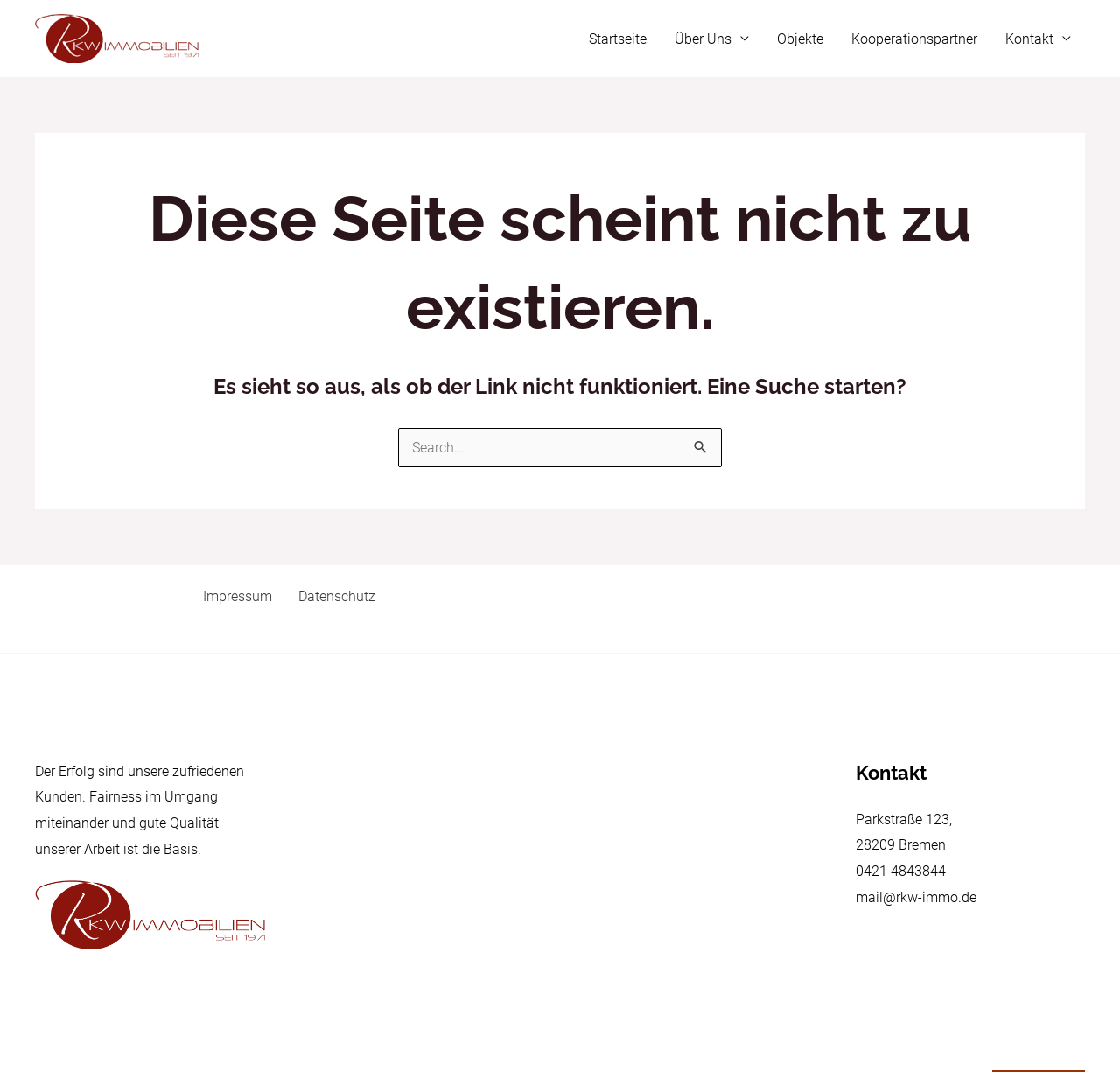Identify the bounding box of the HTML element described here: "Kooperationspartner". Provide the coordinates as four float numbers between 0 and 1: [left, top, right, bottom].

[0.748, 0.007, 0.885, 0.065]